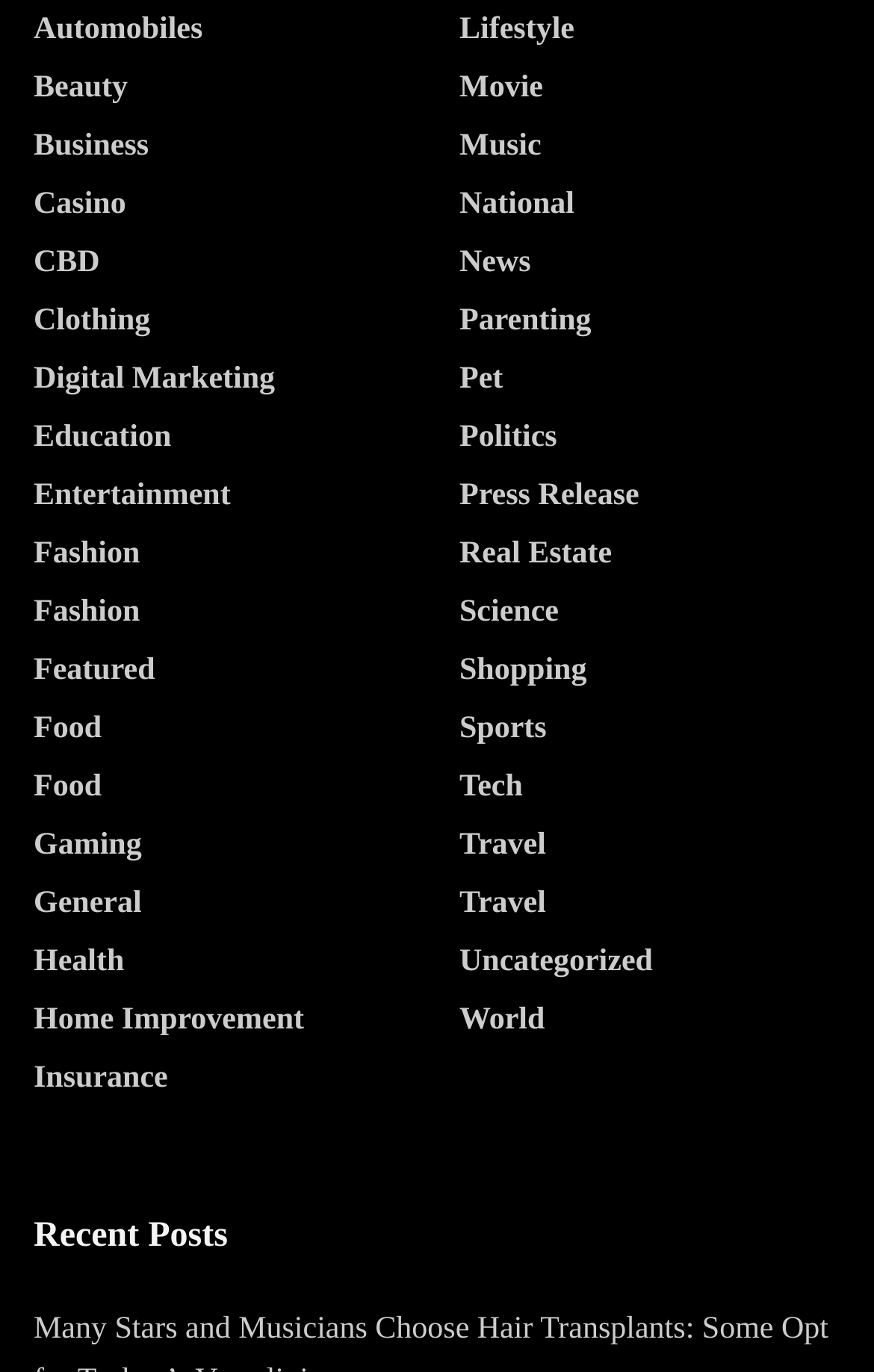Bounding box coordinates must be specified in the format (top-left x, top-left y, bottom-right x, bottom-right y). All values should be floating point numbers between 0 and 1. What are the bounding box coordinates of the UI element described as: Digital Marketing

[0.038, 0.265, 0.315, 0.291]